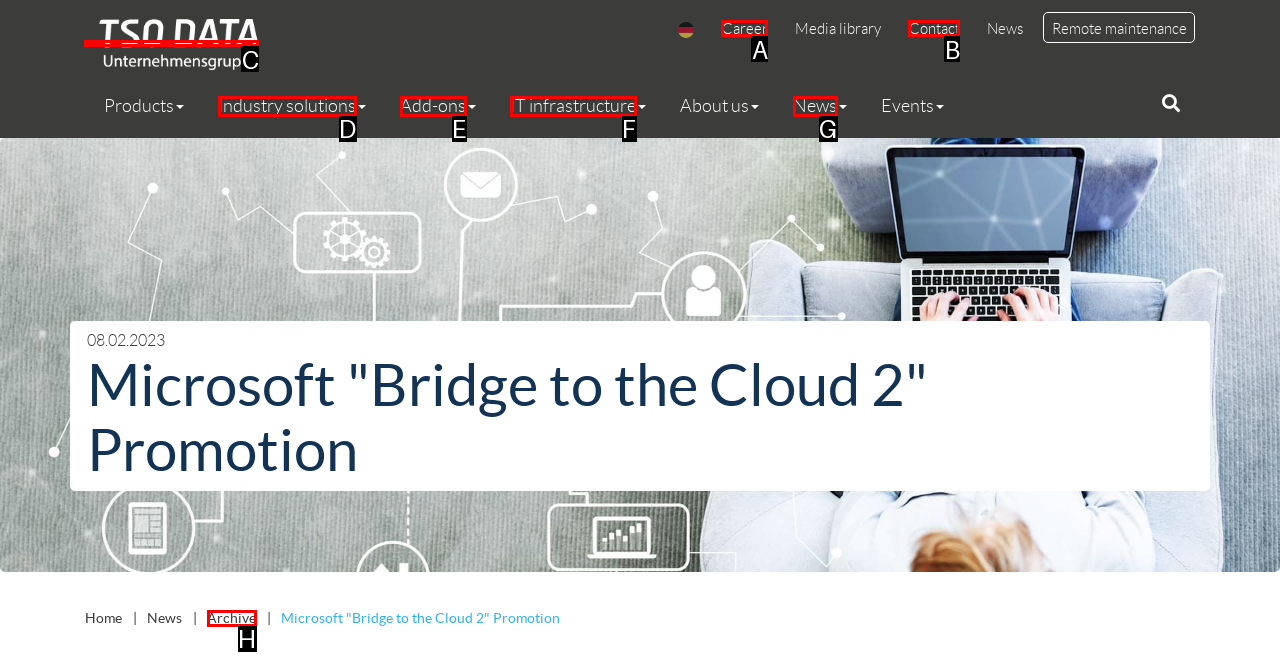Tell me which one HTML element you should click to complete the following task: Visit TSO-DATA GmbH website
Answer with the option's letter from the given choices directly.

C